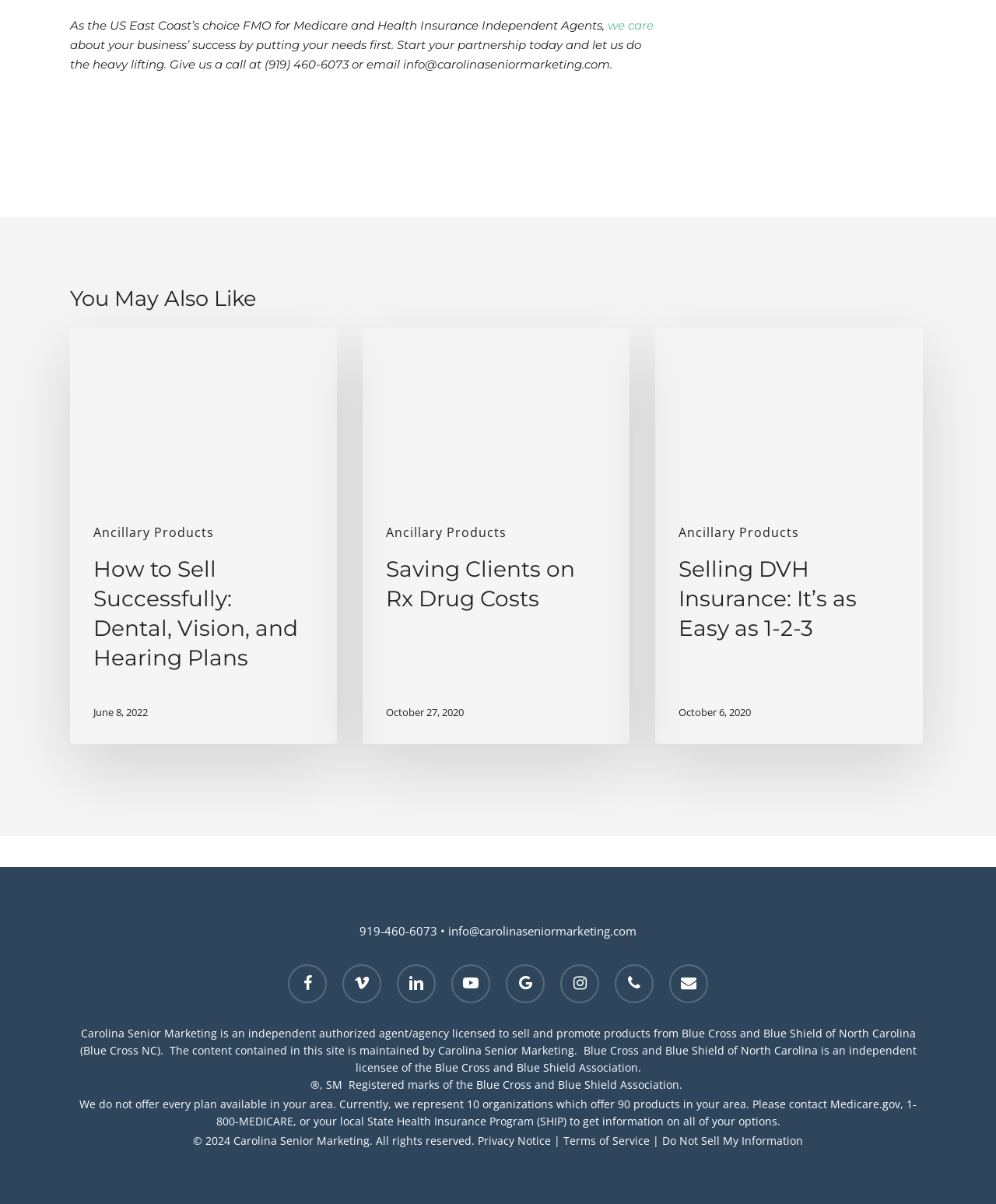How many organizations does the company represent?
Answer the question with a single word or phrase derived from the image.

10